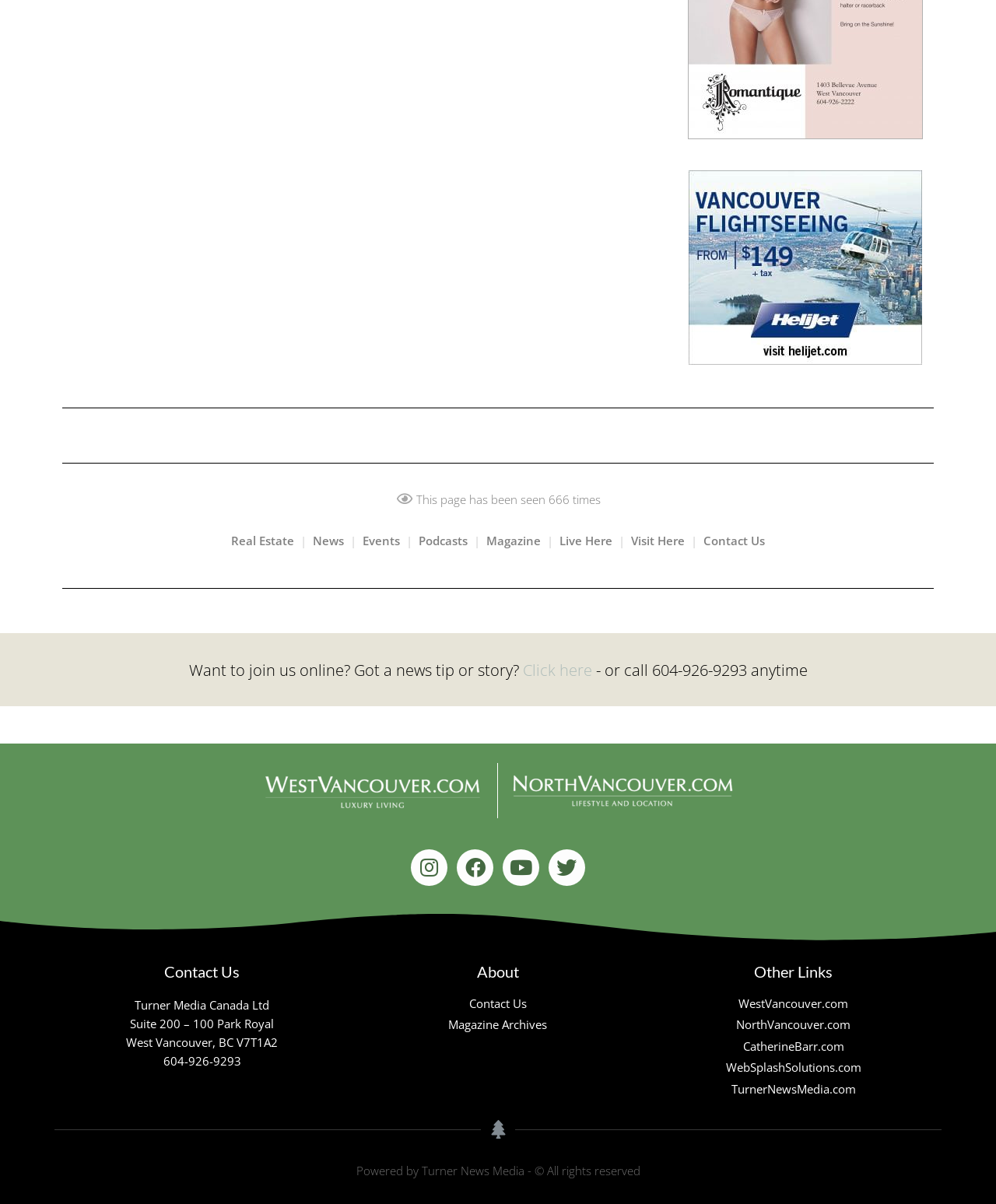Locate the bounding box coordinates of the clickable part needed for the task: "Read Magazine Archives".

[0.352, 0.844, 0.648, 0.858]